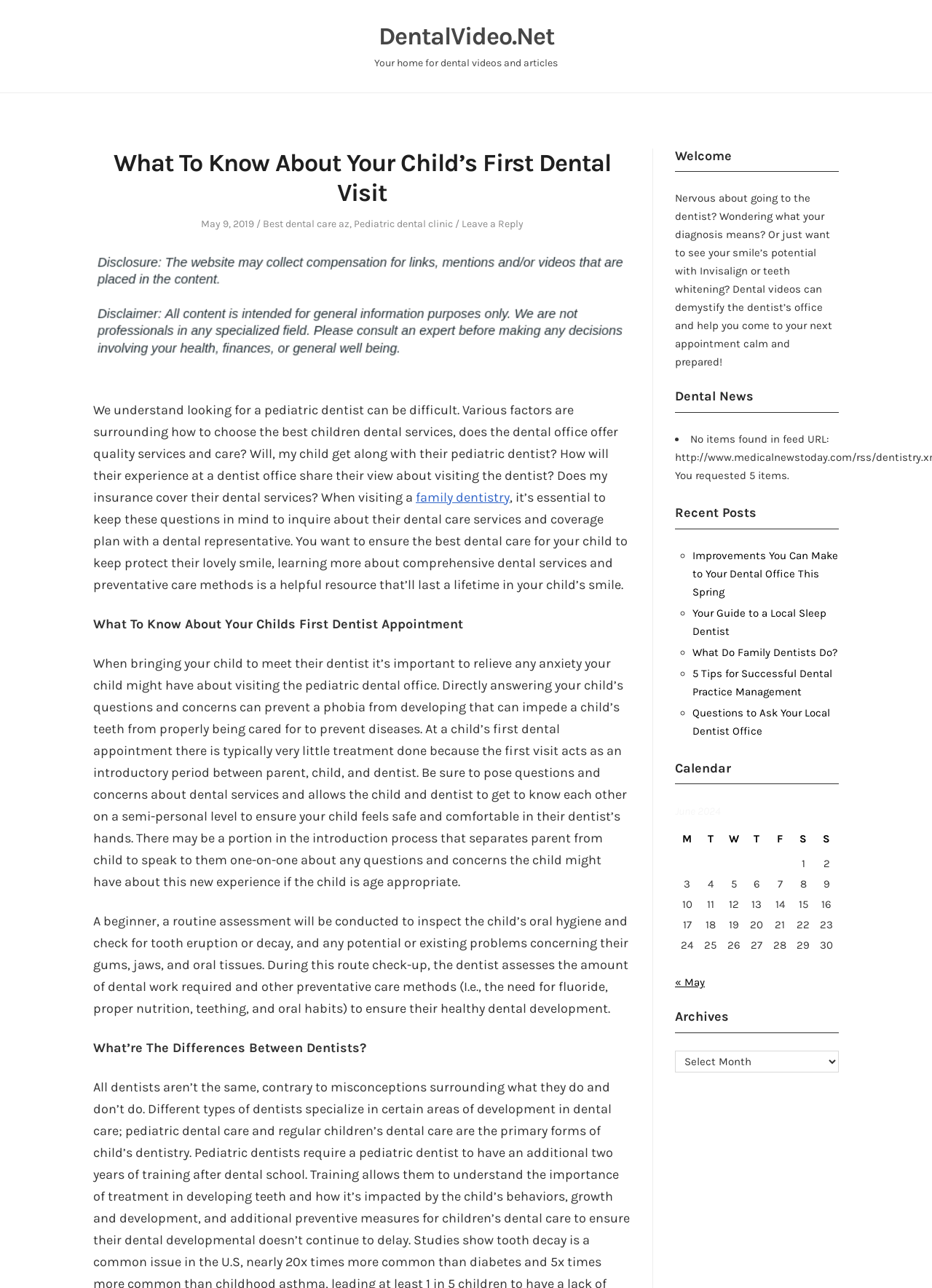Identify the bounding box coordinates of the element to click to follow this instruction: 'Check the calendar for June 2024'. Ensure the coordinates are four float values between 0 and 1, provided as [left, top, right, bottom].

[0.724, 0.622, 0.9, 0.742]